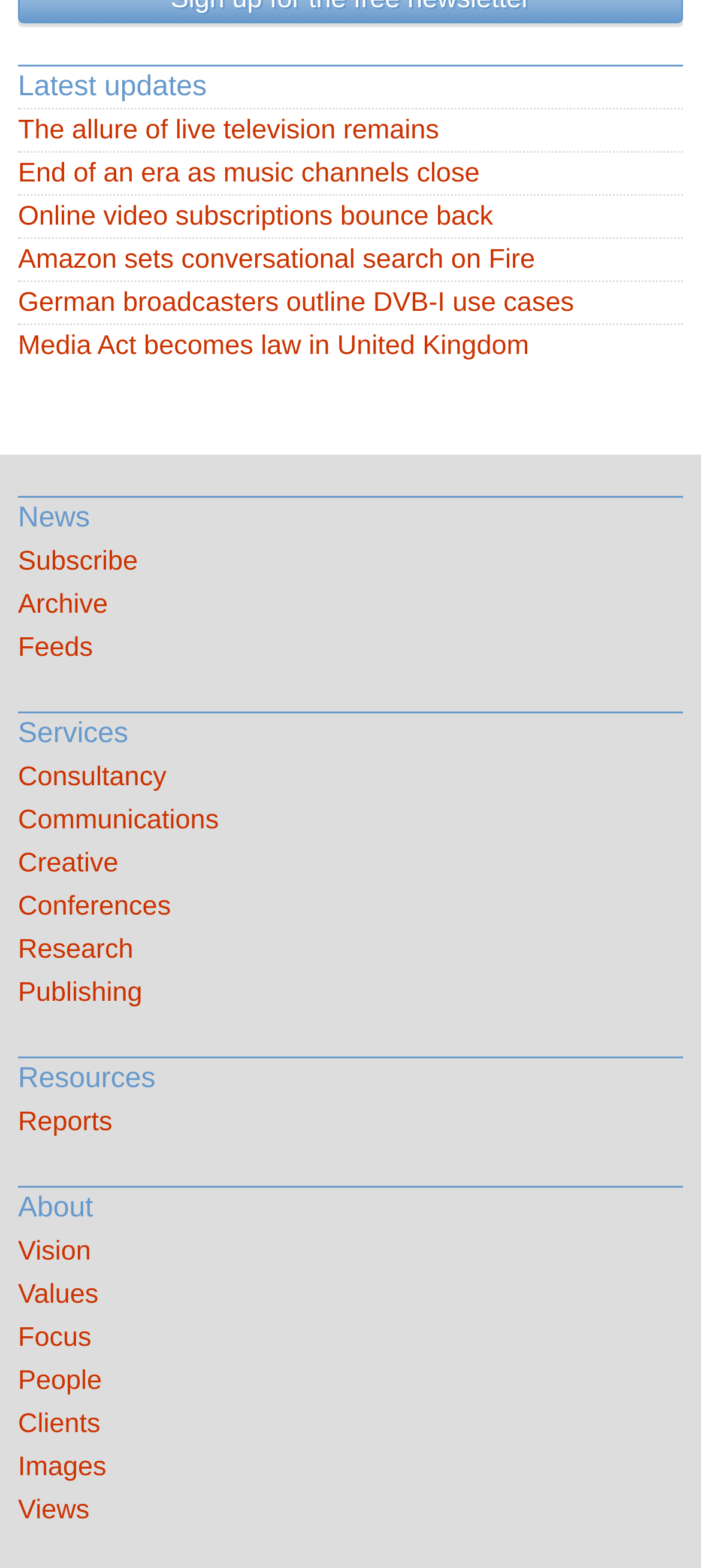Identify the bounding box coordinates of the section to be clicked to complete the task described by the following instruction: "View the reports". The coordinates should be four float numbers between 0 and 1, formatted as [left, top, right, bottom].

[0.026, 0.702, 0.974, 0.73]